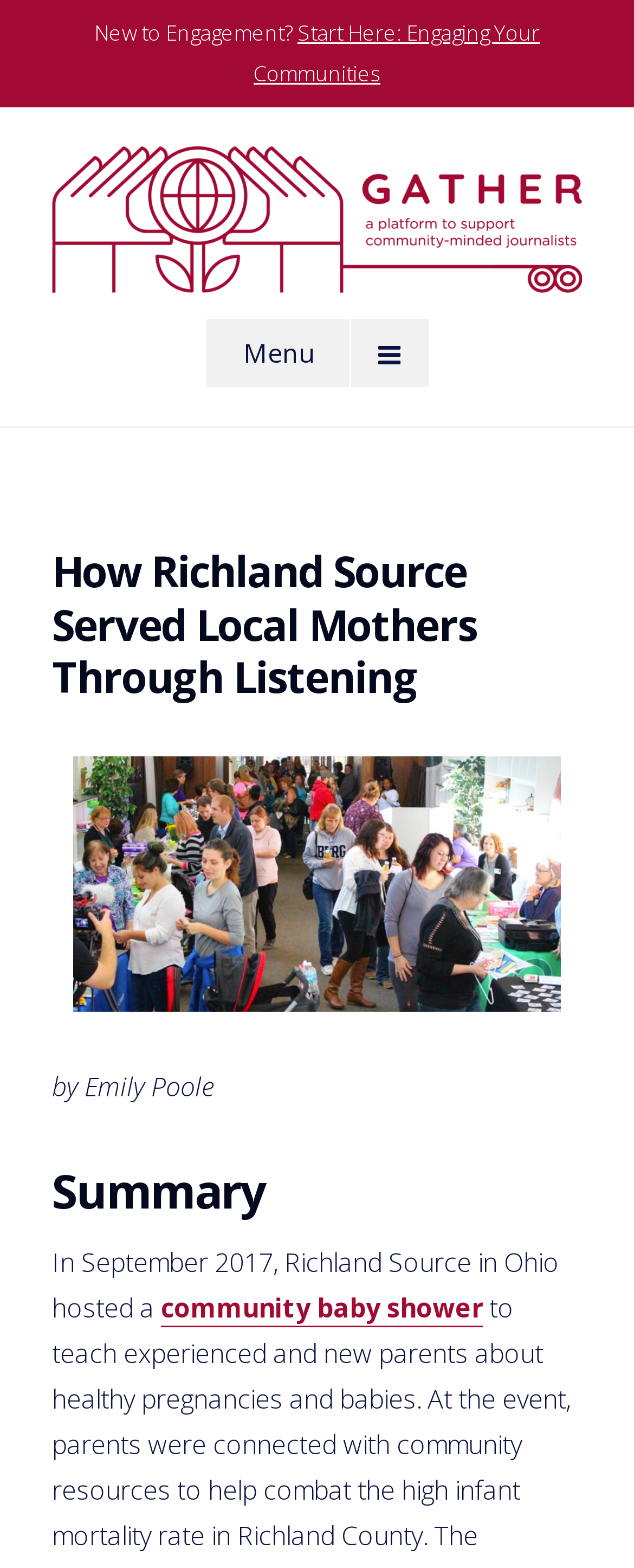Bounding box coordinates are specified in the format (top-left x, top-left y, bottom-right x, bottom-right y). All values are floating point numbers bounded between 0 and 1. Please provide the bounding box coordinate of the region this sentence describes: Gather

[0.082, 0.215, 0.301, 0.251]